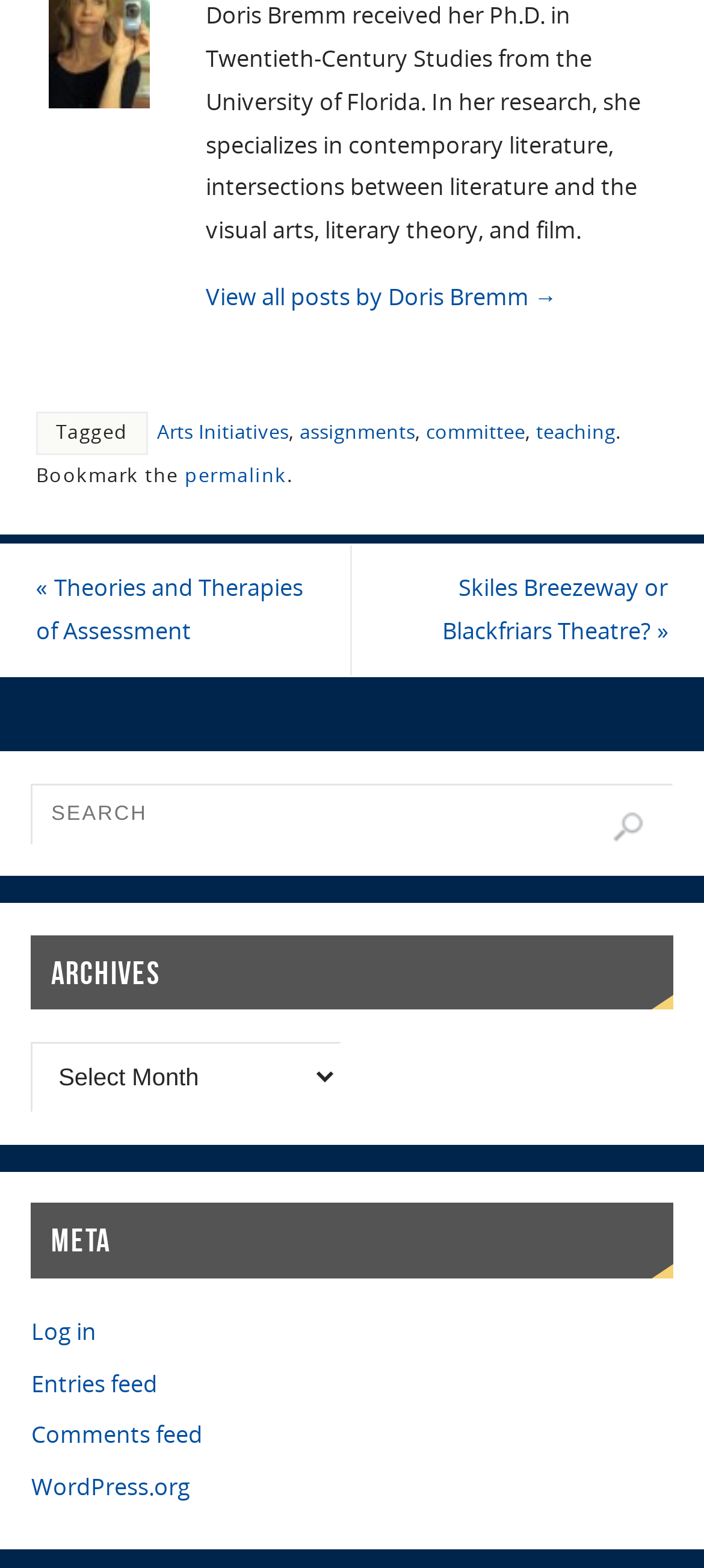Pinpoint the bounding box coordinates of the element you need to click to execute the following instruction: "View all posts by Doris Bremm". The bounding box should be represented by four float numbers between 0 and 1, in the format [left, top, right, bottom].

[0.292, 0.179, 0.791, 0.199]